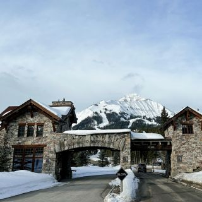Detail every aspect of the image in your caption.

The image showcases a stunning entrance to a residential property, characterized by beautifully crafted stone architecture that exudes a rustic charm. Flanked by two intricately designed buildings, the gateway features an arched stone bridge, leading towards a picturesque backdrop of snow-capped mountains. The scene is set in a wintry landscape, with a clear blue sky and the glistening snow adding to the serene atmosphere. This captivating view invites onlookers to explore the luxurious comforts of the property nestled in this breathtaking natural setting, highlighting the allure of mountain living in Big Sky, Montana.